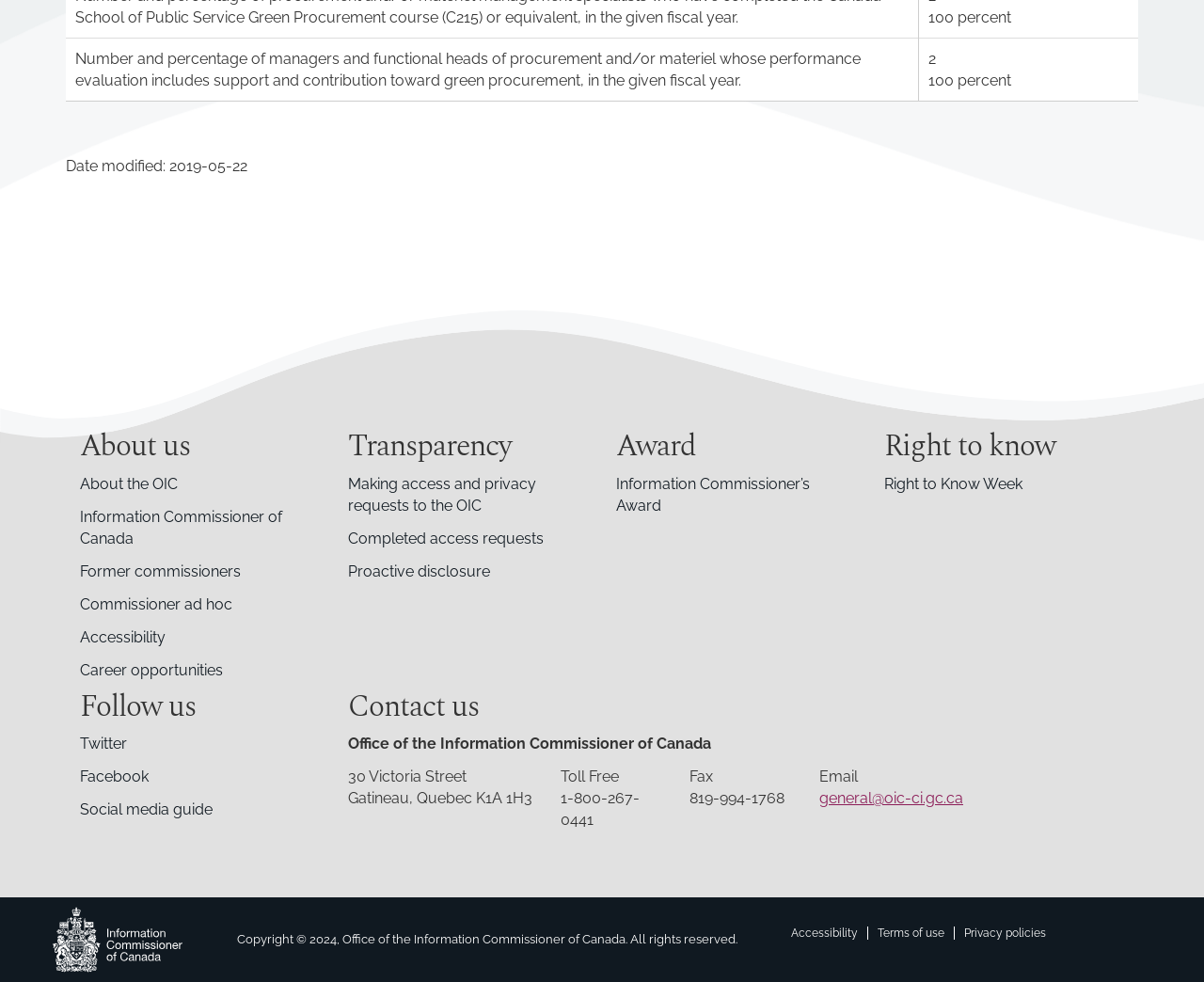Please find and report the bounding box coordinates of the element to click in order to perform the following action: "Send an email to general@oic-ci.gc.ca". The coordinates should be expressed as four float numbers between 0 and 1, in the format [left, top, right, bottom].

[0.68, 0.804, 0.8, 0.822]